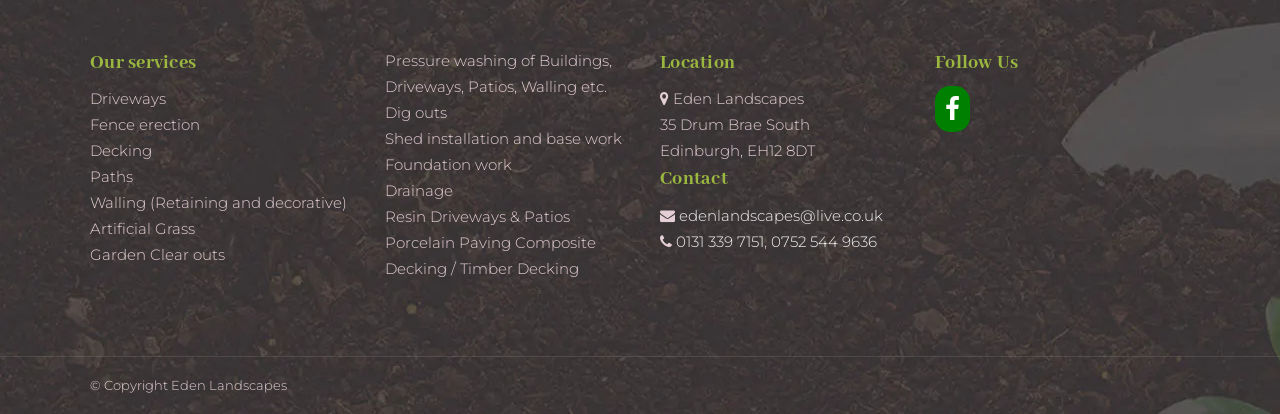Provide a one-word or short-phrase answer to the question:
How can I contact Eden Landscapes?

Via email or phone